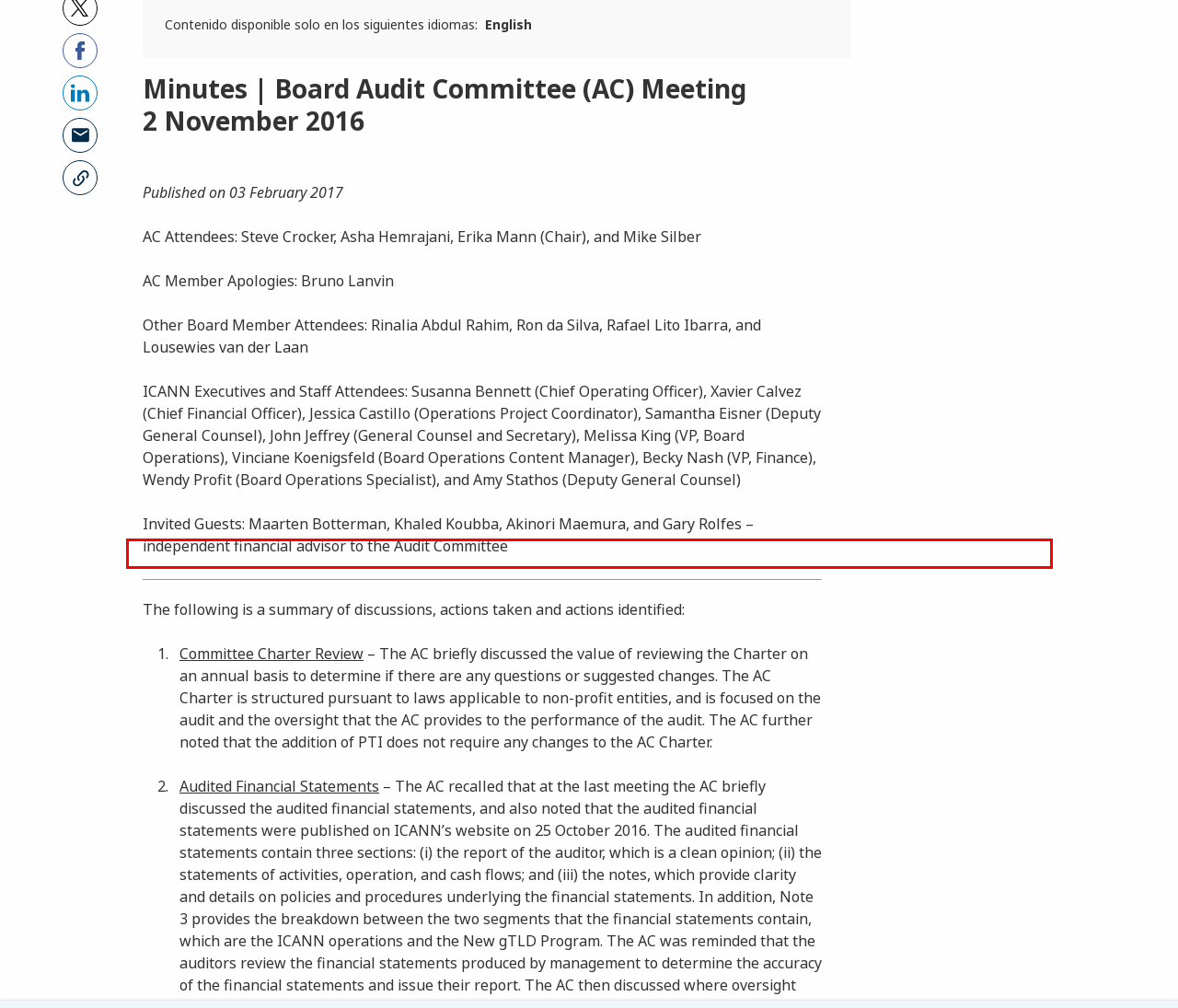Please identify and extract the text from the UI element that is surrounded by a red bounding box in the provided webpage screenshot.

This site uses cookies to deliver an efficient user experience and to help us see how the site is used. Learn more. OK